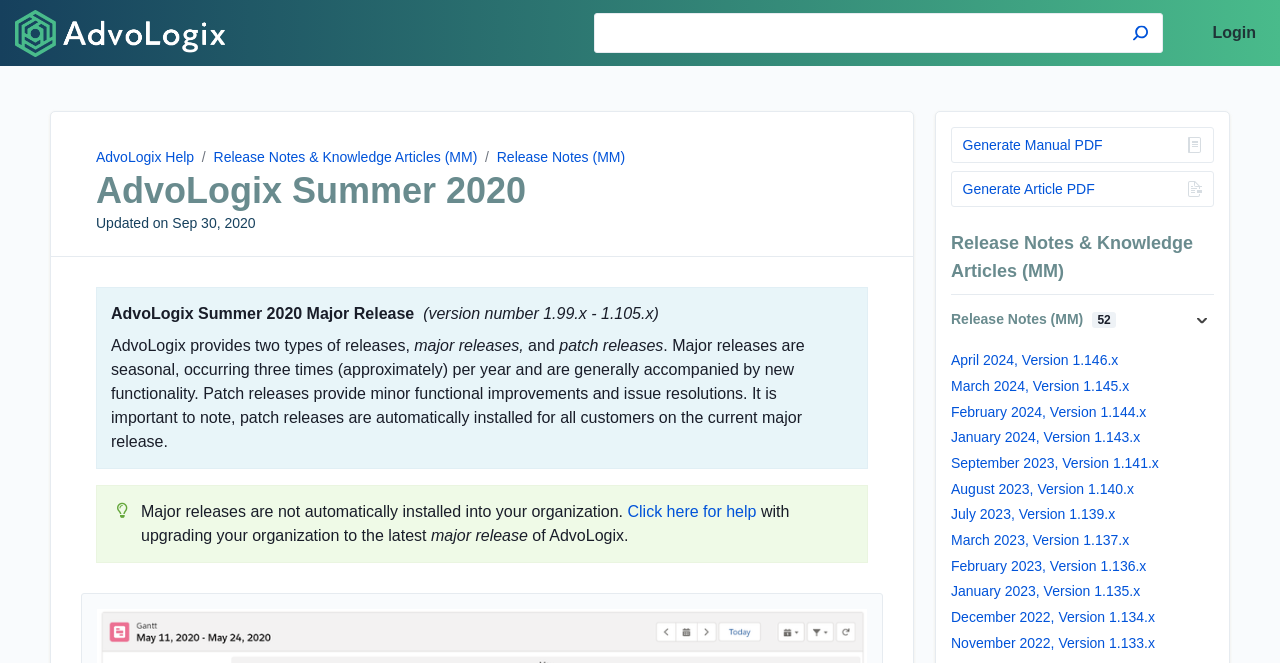What is the purpose of the 'Generate Manual PDF' button?
Based on the image, answer the question with a single word or brief phrase.

To generate a manual PDF